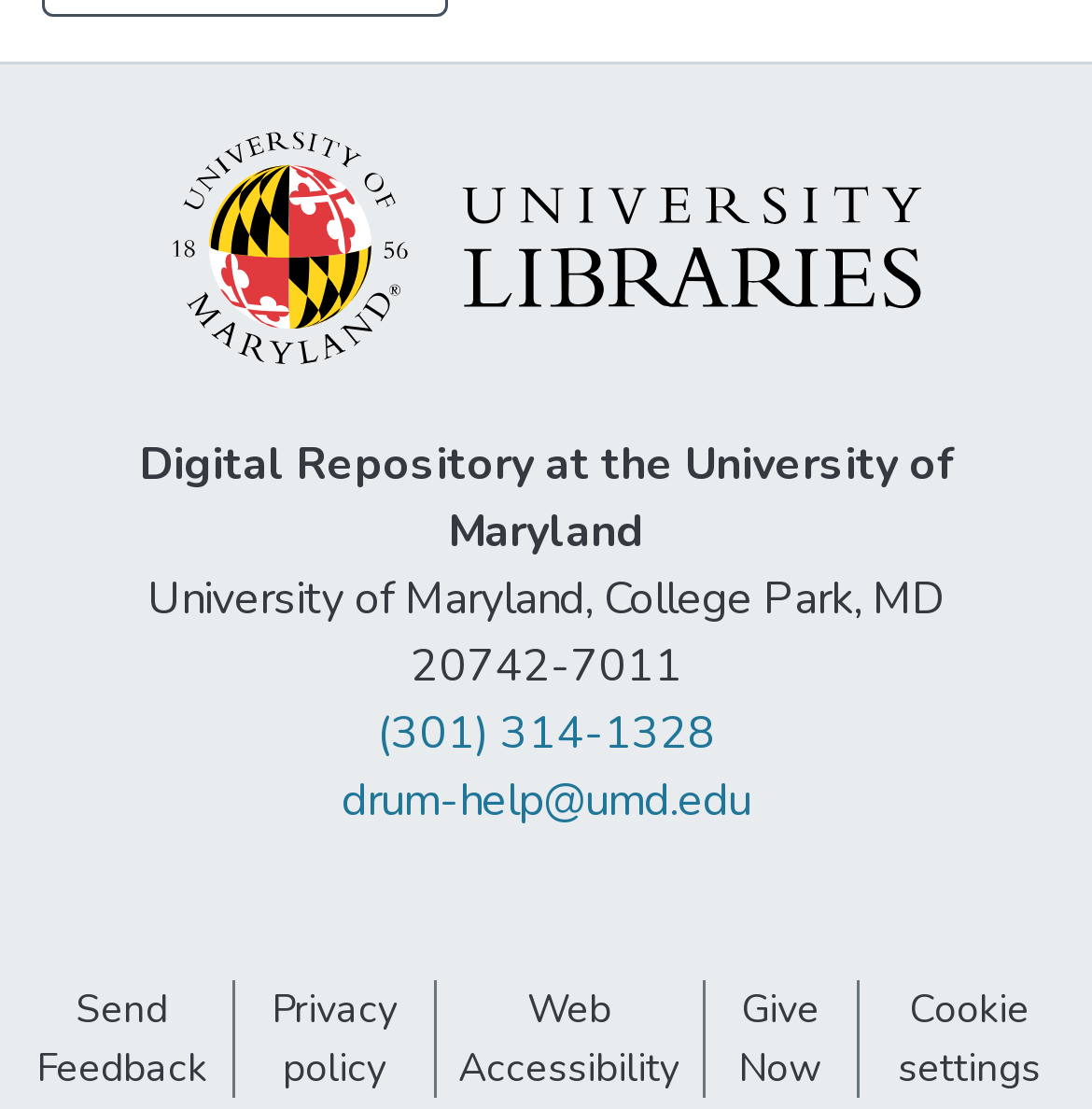What is the email address for help?
Provide a one-word or short-phrase answer based on the image.

drum-help@umd.edu